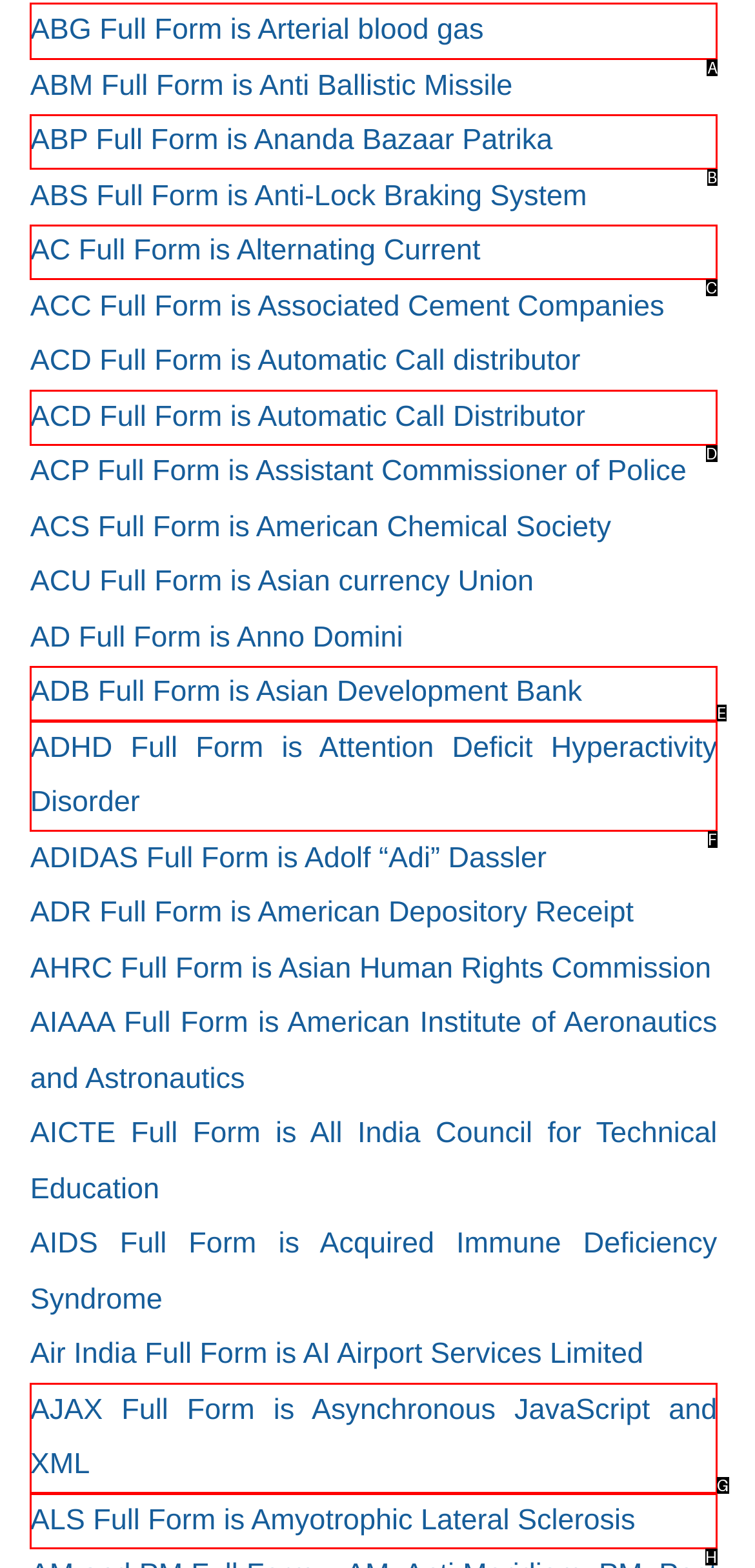Choose the HTML element that should be clicked to accomplish the task: Check the full form of ABG. Answer with the letter of the chosen option.

A